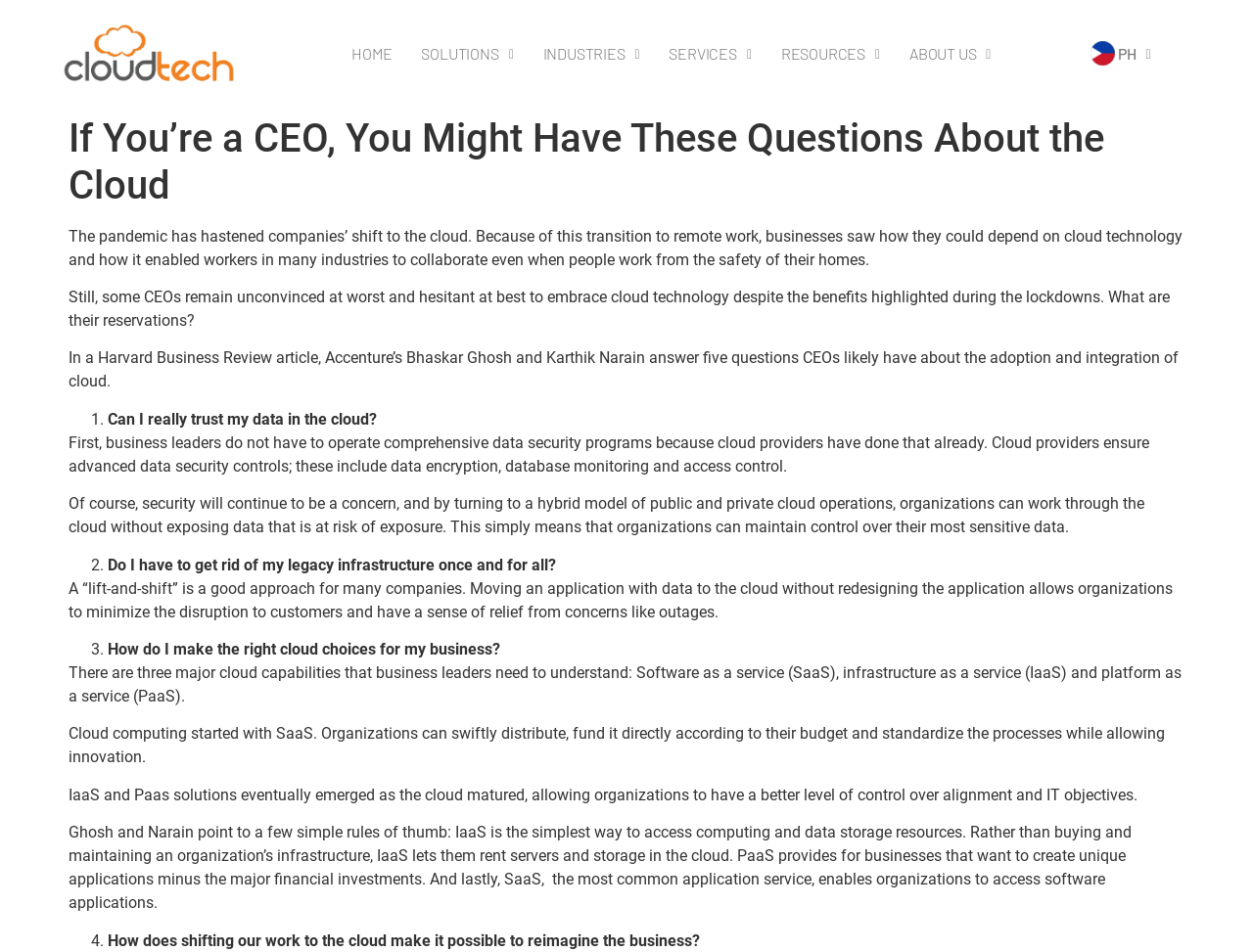Extract the bounding box coordinates for the UI element described by the text: "ABOUT US". The coordinates should be in the form of [left, top, right, bottom] with values between 0 and 1.

[0.714, 0.04, 0.803, 0.072]